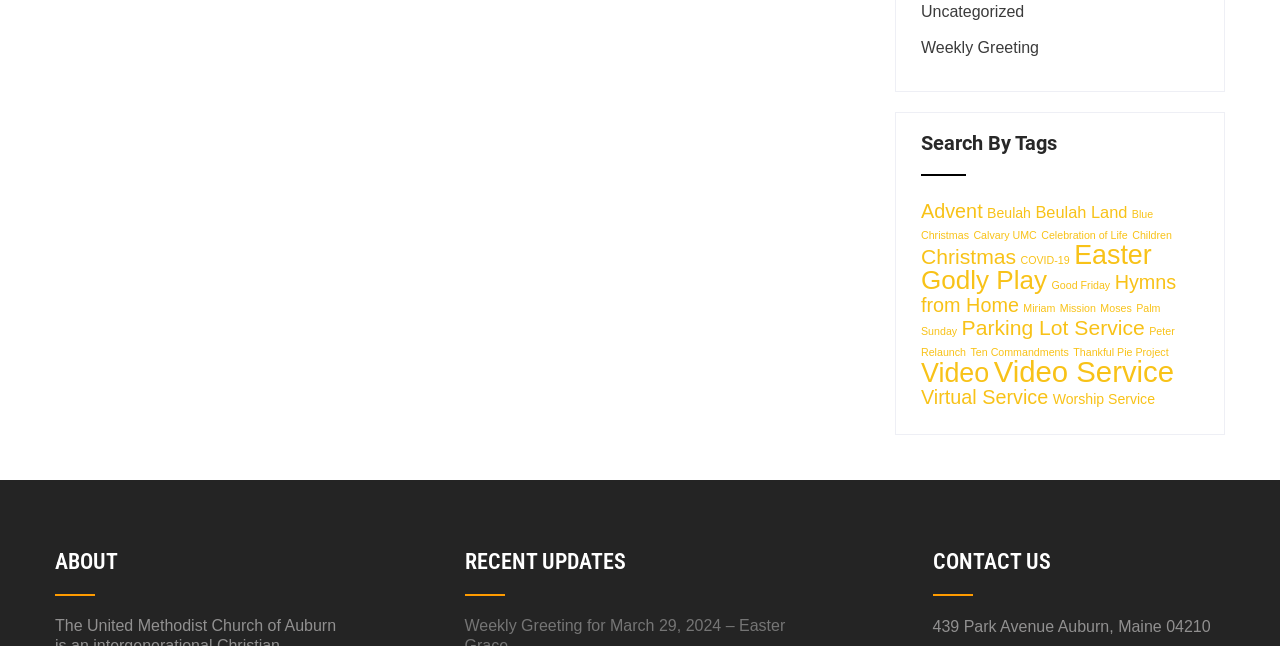Given the element description, predict the bounding box coordinates in the format (top-left x, top-left y, bottom-right x, bottom-right y). Make sure all values are between 0 and 1. Here is the element description: Advent

[0.72, 0.31, 0.768, 0.344]